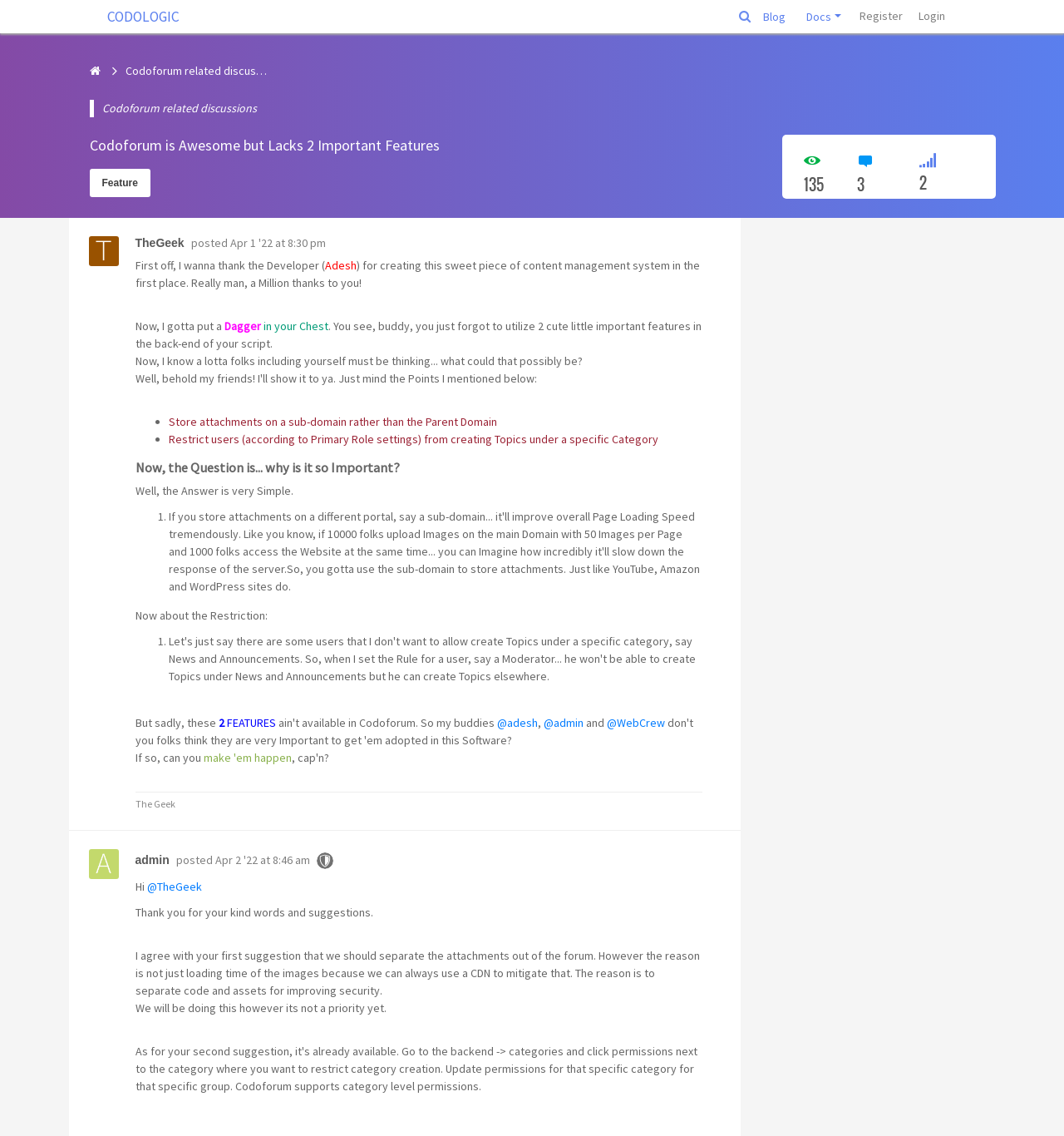Offer an extensive depiction of the webpage and its key elements.

This webpage appears to be a forum discussion page, specifically a blog post titled "Codoforum is Awesome but Lacks 2 Important Features" on the CODOLOGIC website. At the top of the page, there are links to "CODOLOGIC", "Blog", and "Docs", as well as an icon with a tooltip "Codoforum related discussions".

Below the title, there is a brief introduction to the post, followed by the main article content. The article is divided into sections, with headings and paragraphs of text. The text discusses the author's appreciation for the Codoforum platform and suggests two important features that are missing.

There are several lists in the article, including bullet points and numbered lists, which outline the suggested features and their importance. The features mentioned include storing attachments on a sub-domain and restricting users from creating topics under specific categories.

Throughout the article, there are links to other users, such as "@adesh", "@admin", and "@WebCrew", as well as timestamps indicating when the posts were made. There are also images and badges associated with the users.

At the bottom of the page, there are additional comments and responses from other users, including "TheGeek" and "admin", who engage in a discussion about the suggested features and their implementation.

On the right side of the page, there is a counter displaying the number "135", which likely represents the number of views or comments on the post.